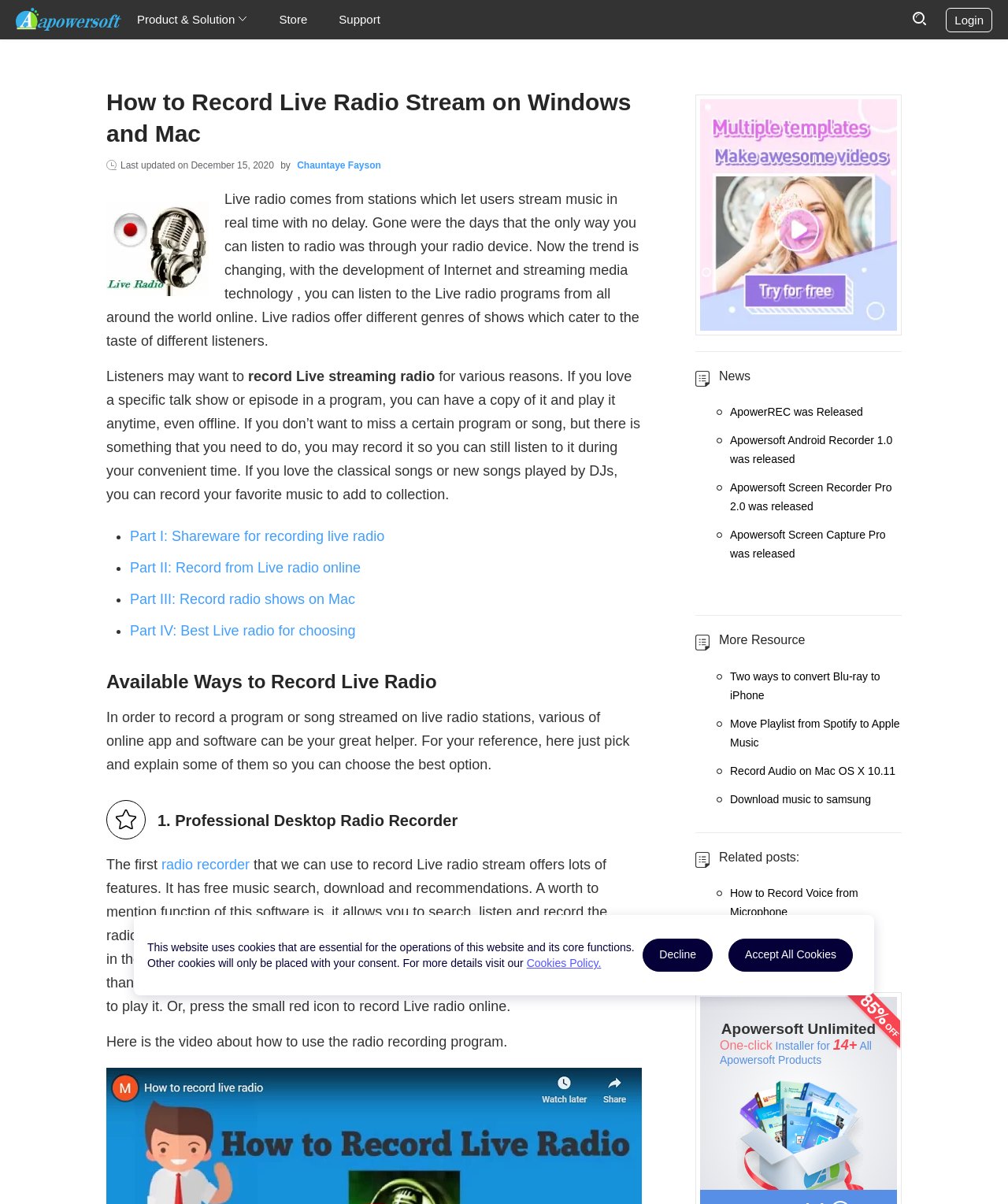Identify and provide the bounding box for the element described by: "Support".

[0.336, 0.01, 0.377, 0.022]